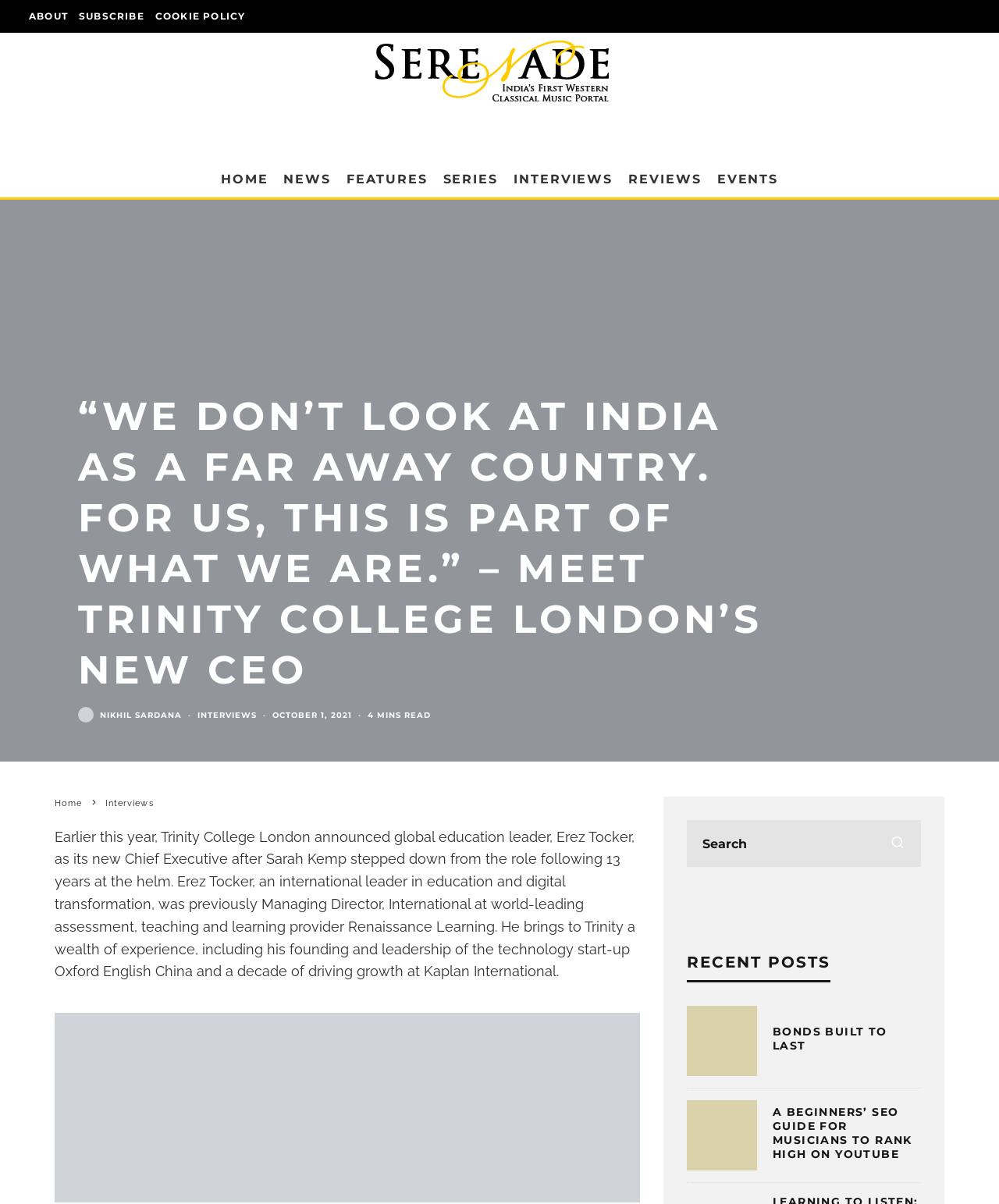Write an extensive caption that covers every aspect of the webpage.

The webpage appears to be an article page from a news or blog website. At the top, there are several links to different sections of the website, including "ABOUT", "SUBSCRIBE", "COOKIE POLICY", and others. Below these links, there is a large image that takes up a significant portion of the top section of the page.

The main article title, "“WE DON’T LOOK AT INDIA AS A FAR AWAY COUNTRY. FOR US, THIS IS PART OF WHAT WE ARE.” – MEET TRINITY COLLEGE LONDON’S NEW CEO", is prominently displayed in the middle of the page. Below the title, there is a link to the author's name, "Nikhil Sardana", accompanied by a small image. The article's metadata, including the date "OCTOBER 1, 2021" and the reading time "4 MINS READ", is displayed below the author's name.

The main article content is a lengthy text that discusses Trinity College London's new CEO, Erez Tocker. The text is divided into paragraphs and provides information about Tocker's background and experience.

On the right side of the page, there is a search form with a search button. Below the search form, there is a section titled "RECENT POSTS" that displays a list of article links, including "BONDS BUILT TO LAST". Each article link is accompanied by a heading and a brief summary.

Overall, the webpage has a clean and organized layout, with a clear hierarchy of elements and a focus on the main article content.